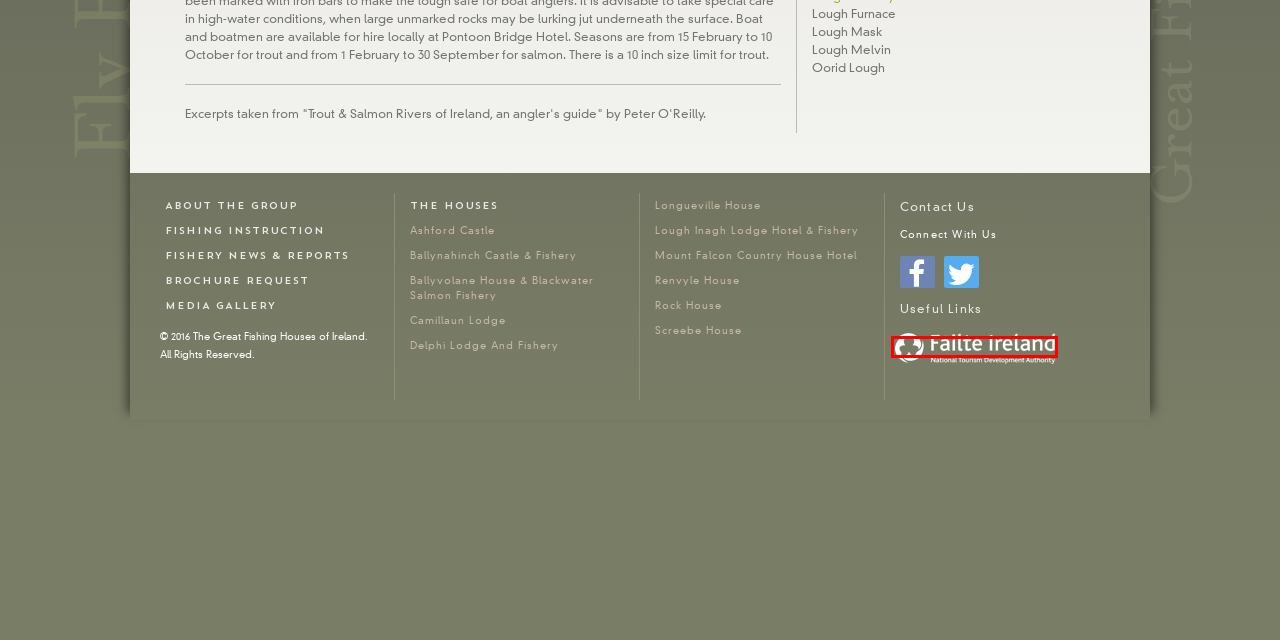Look at the screenshot of a webpage, where a red bounding box highlights an element. Select the best description that matches the new webpage after clicking the highlighted element. Here are the candidates:
A. Oorid Lough | The Great Fishing Houses of Ireland
B. Lough Melvin | The Great Fishing Houses of Ireland
C. Cloon Lough | The Great Fishing Houses of Ireland
D. Failte Ireland - Irish Tourism Trade Support | National Tourism Development Authority |
E. Lough Mask | The Great Fishing Houses of Ireland
F. Ballynahinch Lake | The Great Fishing Houses of Ireland
G. Lough Furnace | The Great Fishing Houses of Ireland
H. Lough Acoose | The Great Fishing Houses of Ireland

D